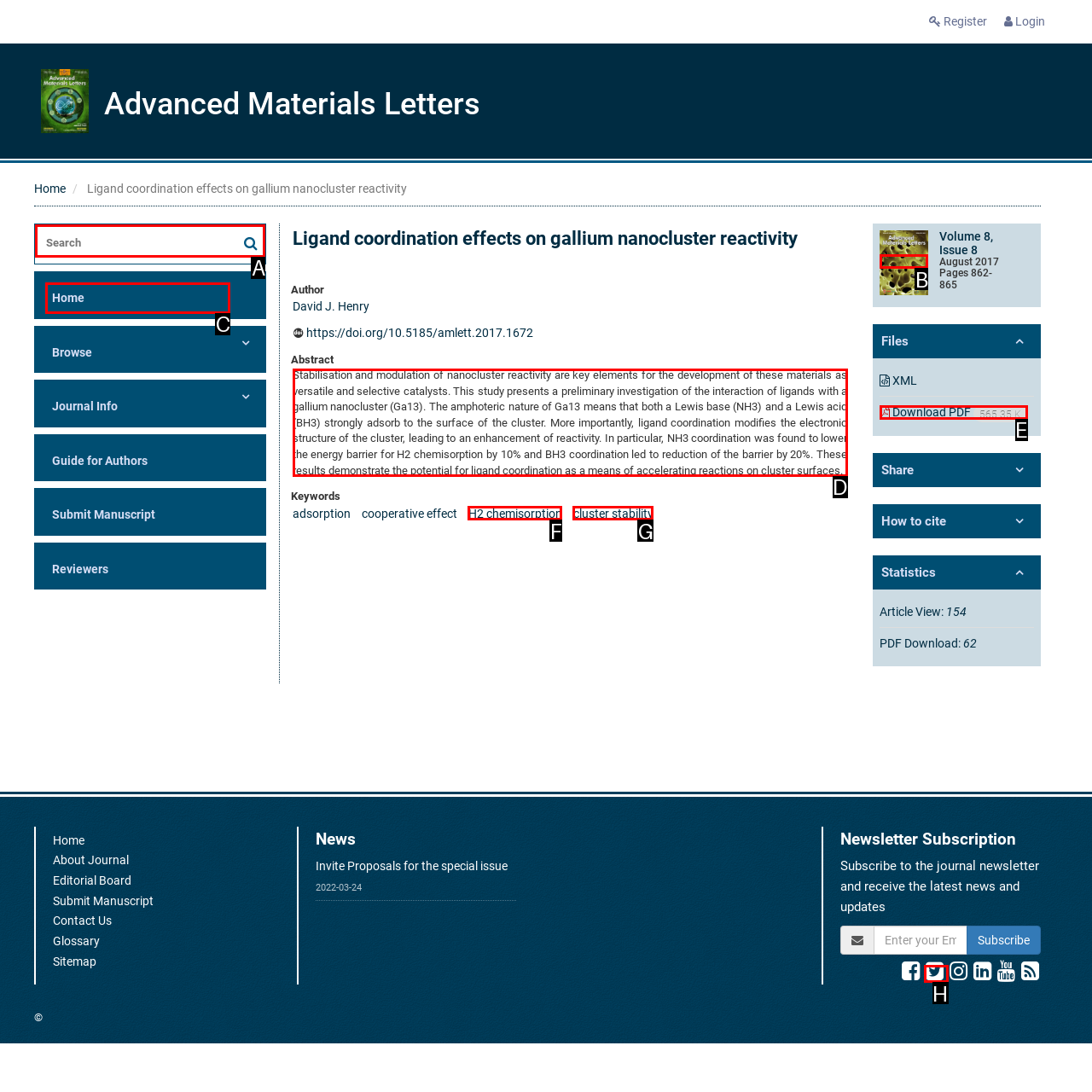Select the option I need to click to accomplish this task: View article abstract
Provide the letter of the selected choice from the given options.

D